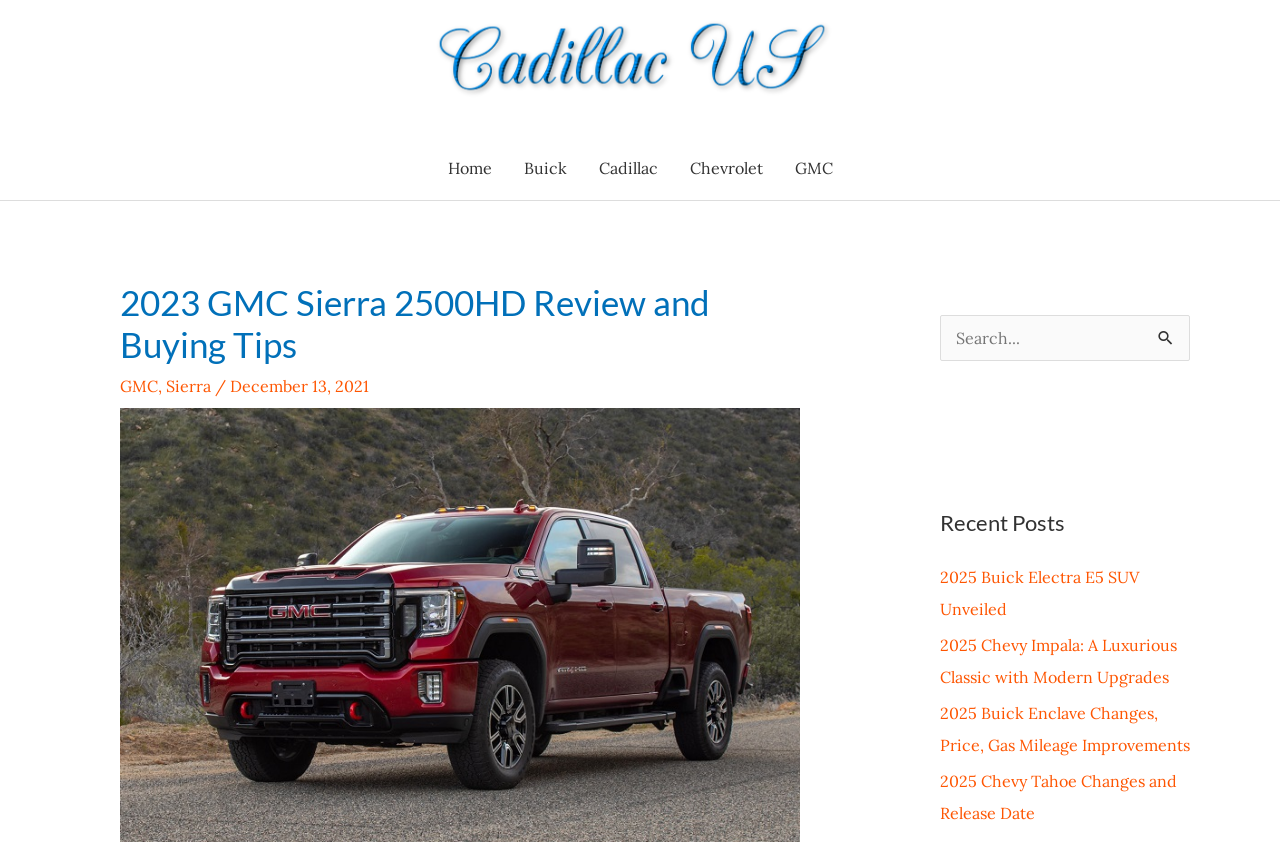Reply to the question with a single word or phrase:
What is the function of the search box?

Search for keywords